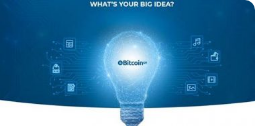Given the content of the image, can you provide a detailed answer to the question?
What is the theme of the image?

The image features a light bulb, which symbolizes ideas and innovation, surrounded by digital icons representing different applications of Bitcoin, indicating that the theme of the image is innovation and cryptocurrency.